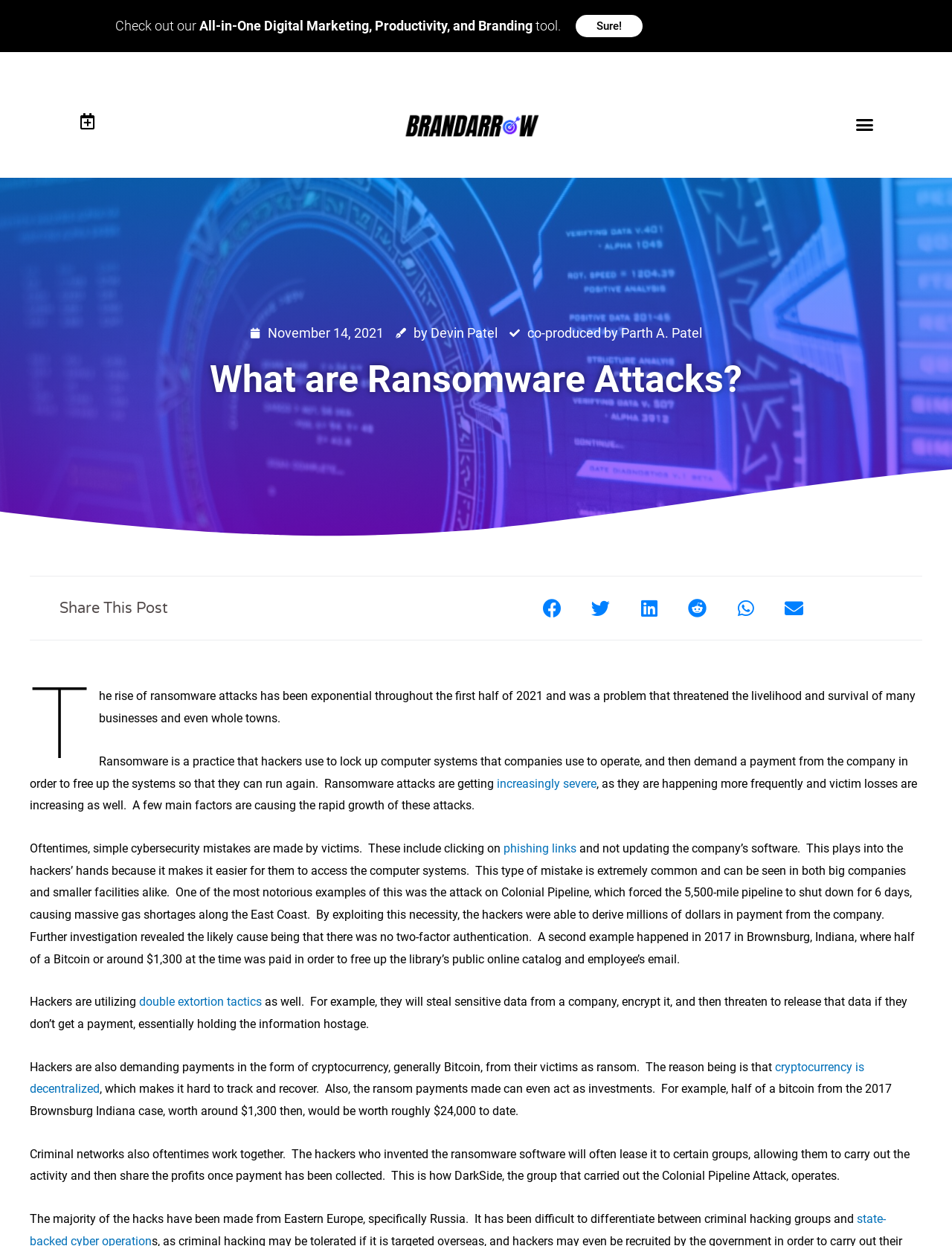Produce a meticulous description of the webpage.

This webpage is about ransomware attacks, with a focus on their exponential rise in 2021. At the top, there is a heading that promotes an all-in-one digital marketing, productivity, and branding tool, accompanied by a button that says "Sure!" and a logo of Brandarrow Agency. 

To the right of the logo, there is a menu toggle button. Below the logo, there is a section that displays the date "November 14, 2021" and the author's name, "Devin Patel", along with a co-producer credit to "Parth A. Patel". 

The main content of the webpage is divided into sections, starting with a heading that asks "What are Ransomware Attacks?" followed by a detailed explanation of what ransomware is, how it works, and its increasing severity. The text explains that ransomware attacks are becoming more frequent and victim losses are increasing, citing factors such as simple cybersecurity mistakes made by victims, including clicking on phishing links and not updating software. 

There are several examples of notable ransomware attacks, including the attack on Colonial Pipeline and the attack on a library in Brownsburg, Indiana. The text also explains how hackers are utilizing double extortion tactics, demanding payments in cryptocurrency, and how criminal networks often work together to carry out these attacks. 

At the bottom of the page, there is a section that allows users to share the post on various social media platforms, including Facebook, Twitter, LinkedIn, Reddit, WhatsApp, and email.